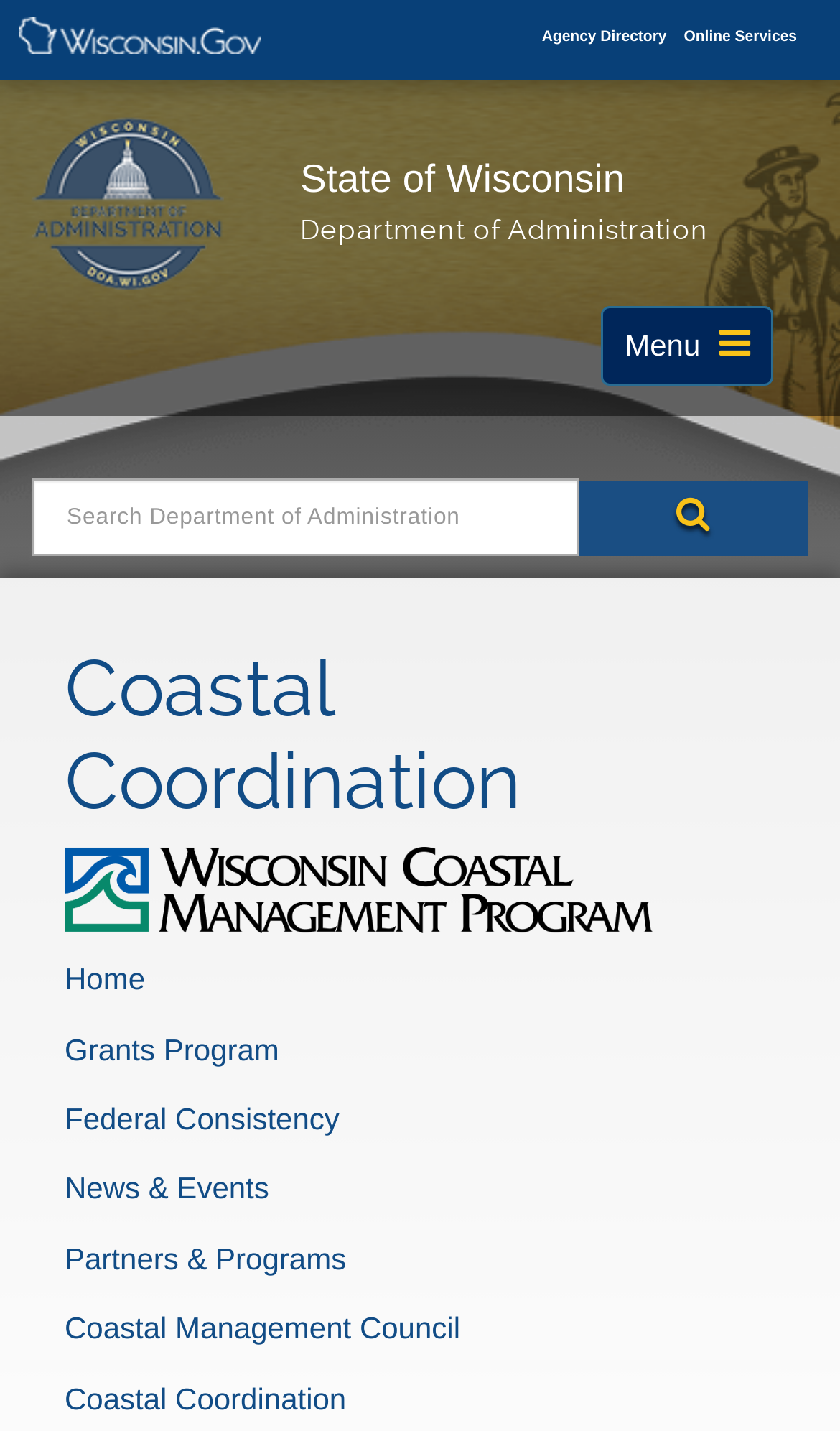Determine the bounding box coordinates of the region to click in order to accomplish the following instruction: "Toggle navigation Menu". Provide the coordinates as four float numbers between 0 and 1, specifically [left, top, right, bottom].

[0.716, 0.215, 0.921, 0.27]